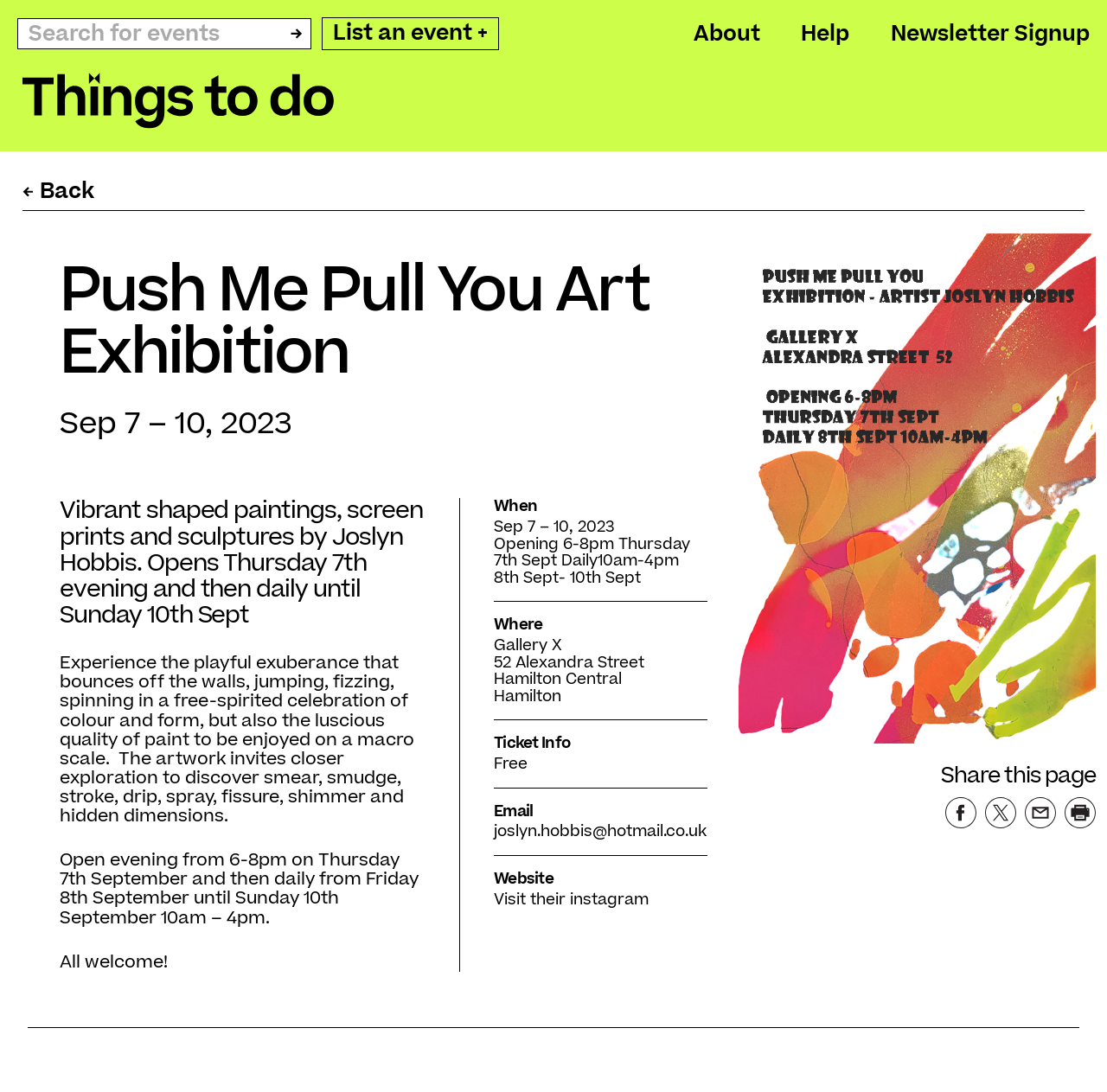What is the name of the art exhibition?
Using the visual information, reply with a single word or short phrase.

Push Me Pull You Art Exhibition